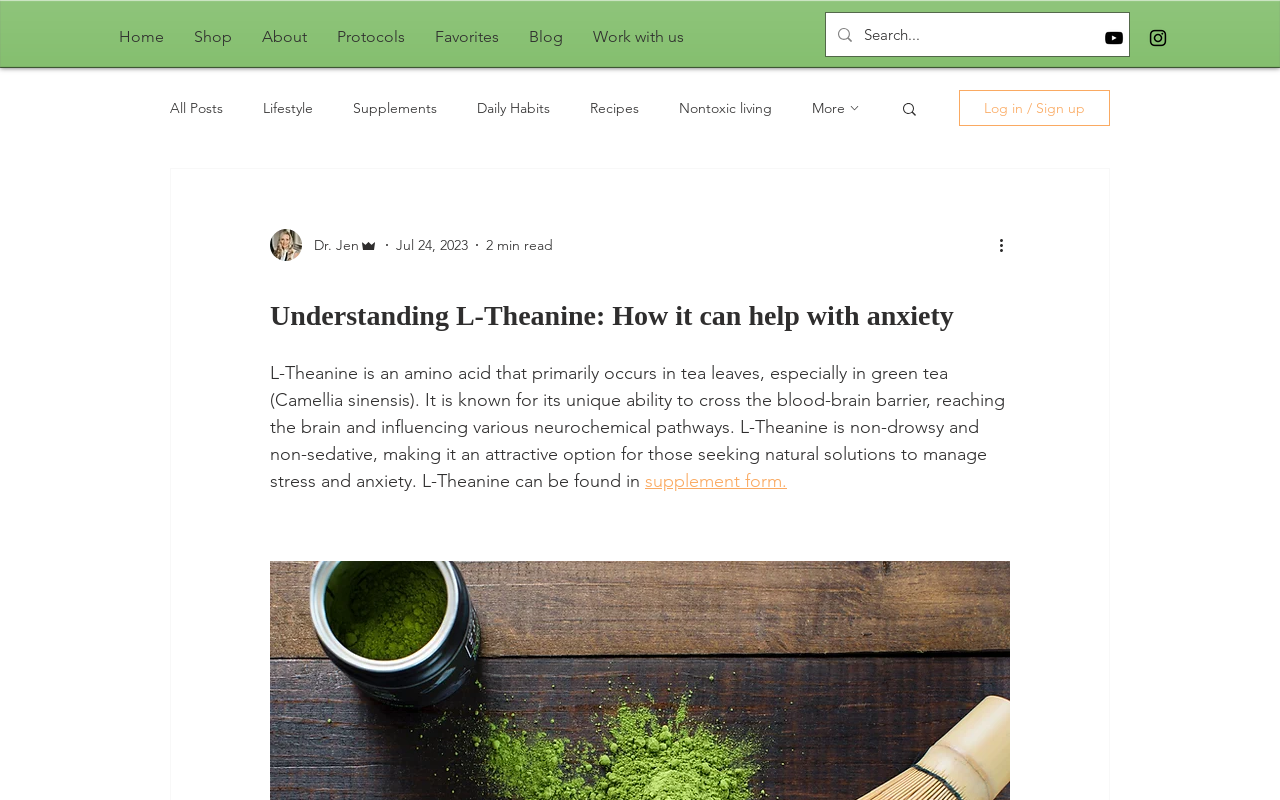Specify the bounding box coordinates of the area that needs to be clicked to achieve the following instruction: "Search for something".

[0.675, 0.016, 0.849, 0.07]